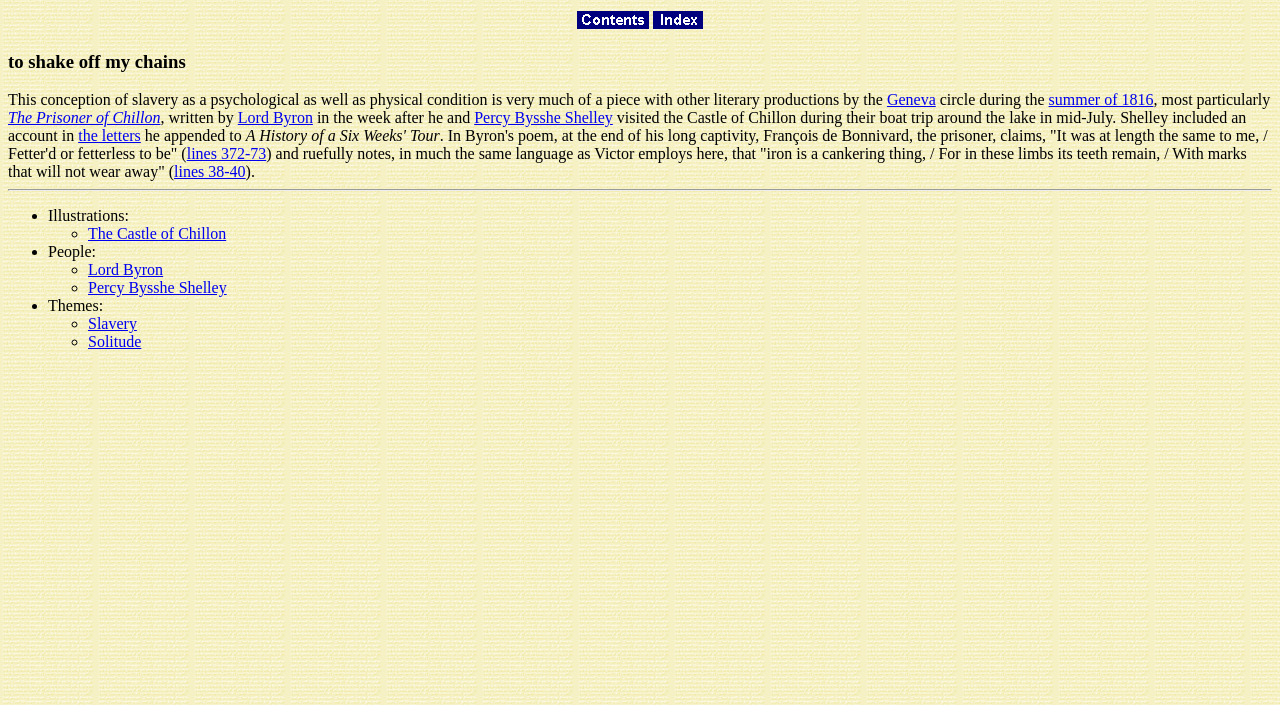Locate the bounding box coordinates of the clickable part needed for the task: "Explore the theme of Slavery".

[0.069, 0.447, 0.107, 0.472]